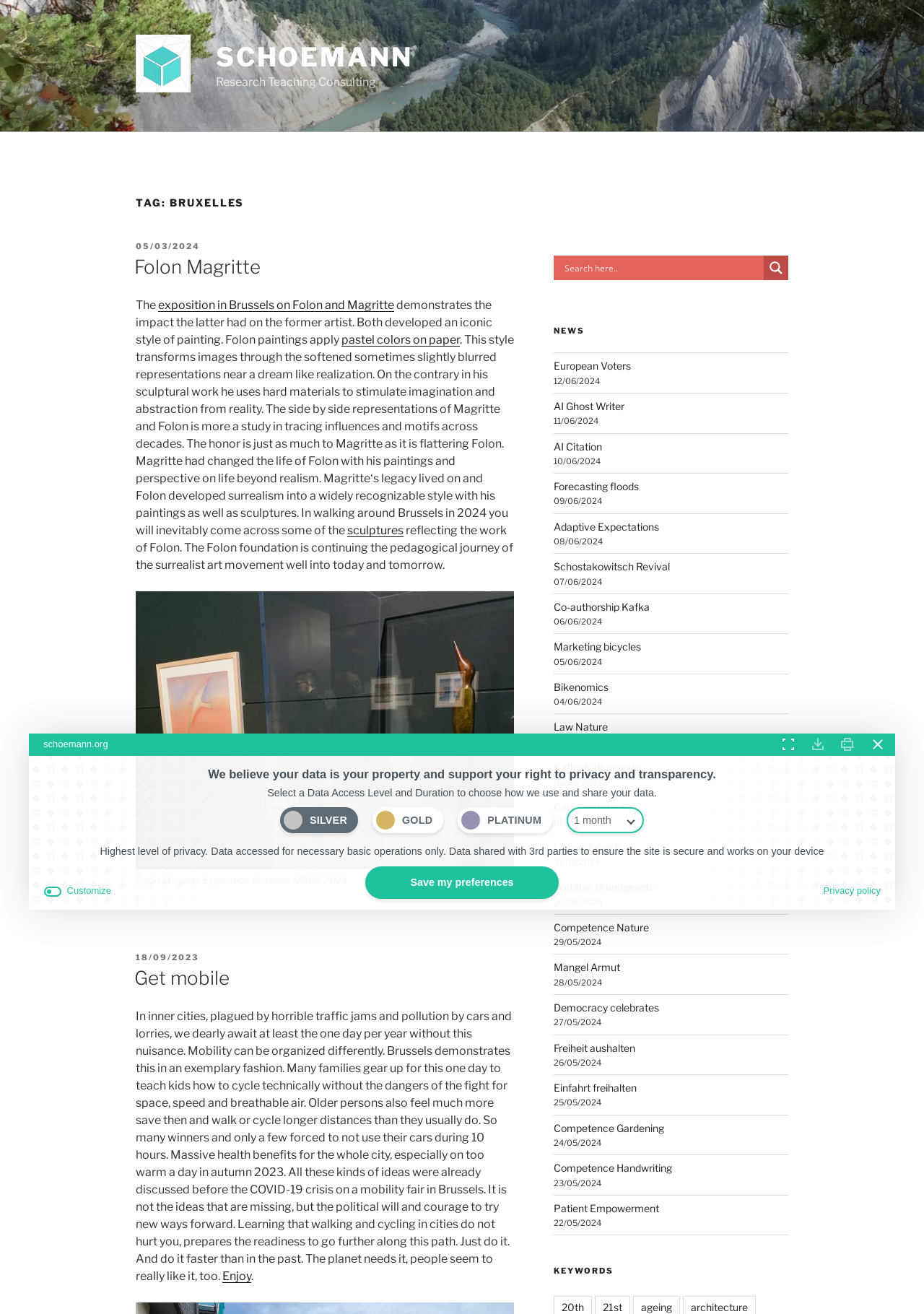Ascertain the bounding box coordinates for the UI element detailed here: "Patient Empowerment". The coordinates should be provided as [left, top, right, bottom] with each value being a float between 0 and 1.

[0.599, 0.915, 0.713, 0.924]